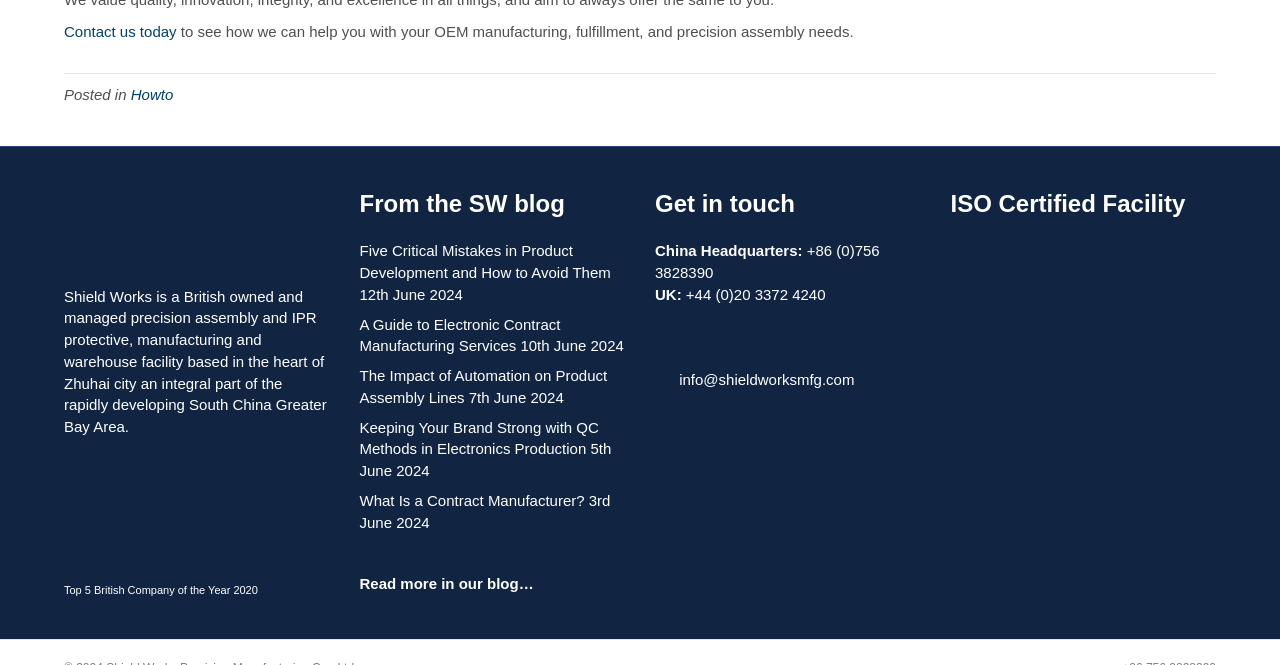For the element described, predict the bounding box coordinates as (top-left x, top-left y, bottom-right x, bottom-right y). All values should be between 0 and 1. Element description: Contact us today

[0.05, 0.035, 0.138, 0.061]